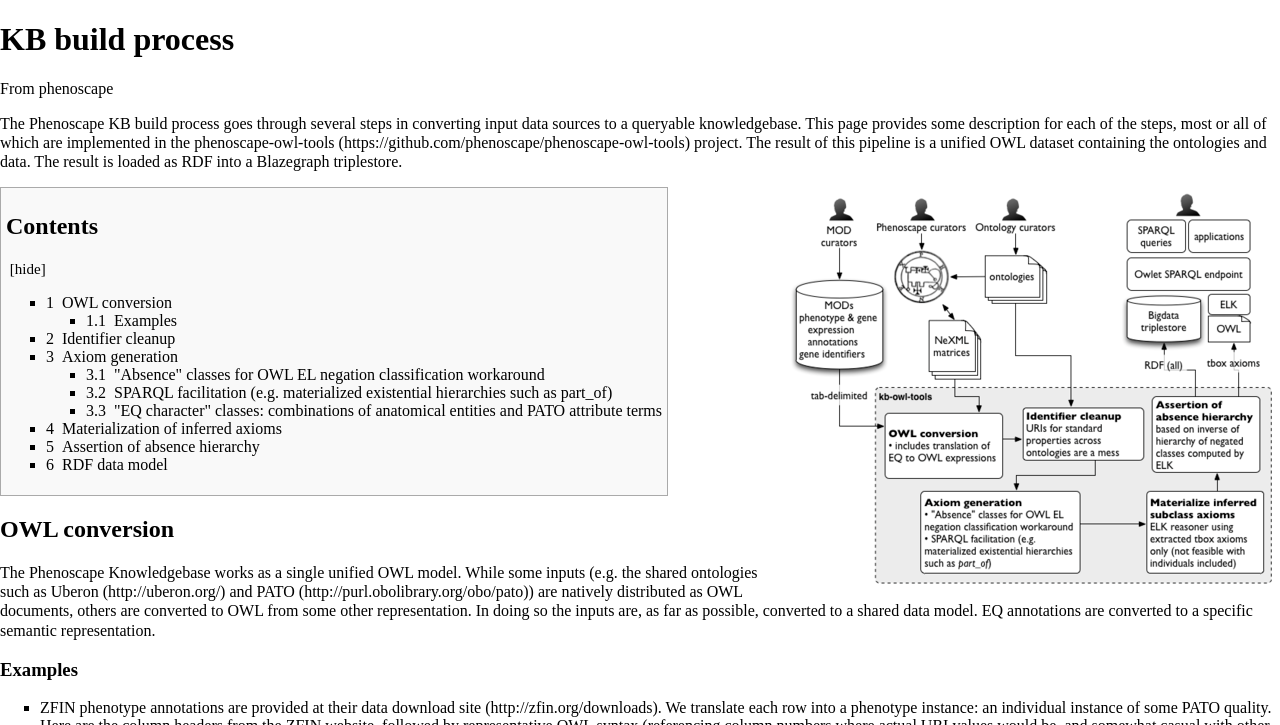Please find the bounding box coordinates for the clickable element needed to perform this instruction: "Learn about medical negligence claims".

None